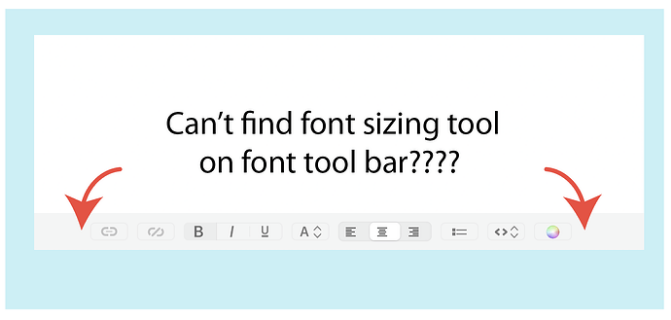Give a concise answer using one word or a phrase to the following question:
How many arrows are pointing towards the formatting toolbar?

Two